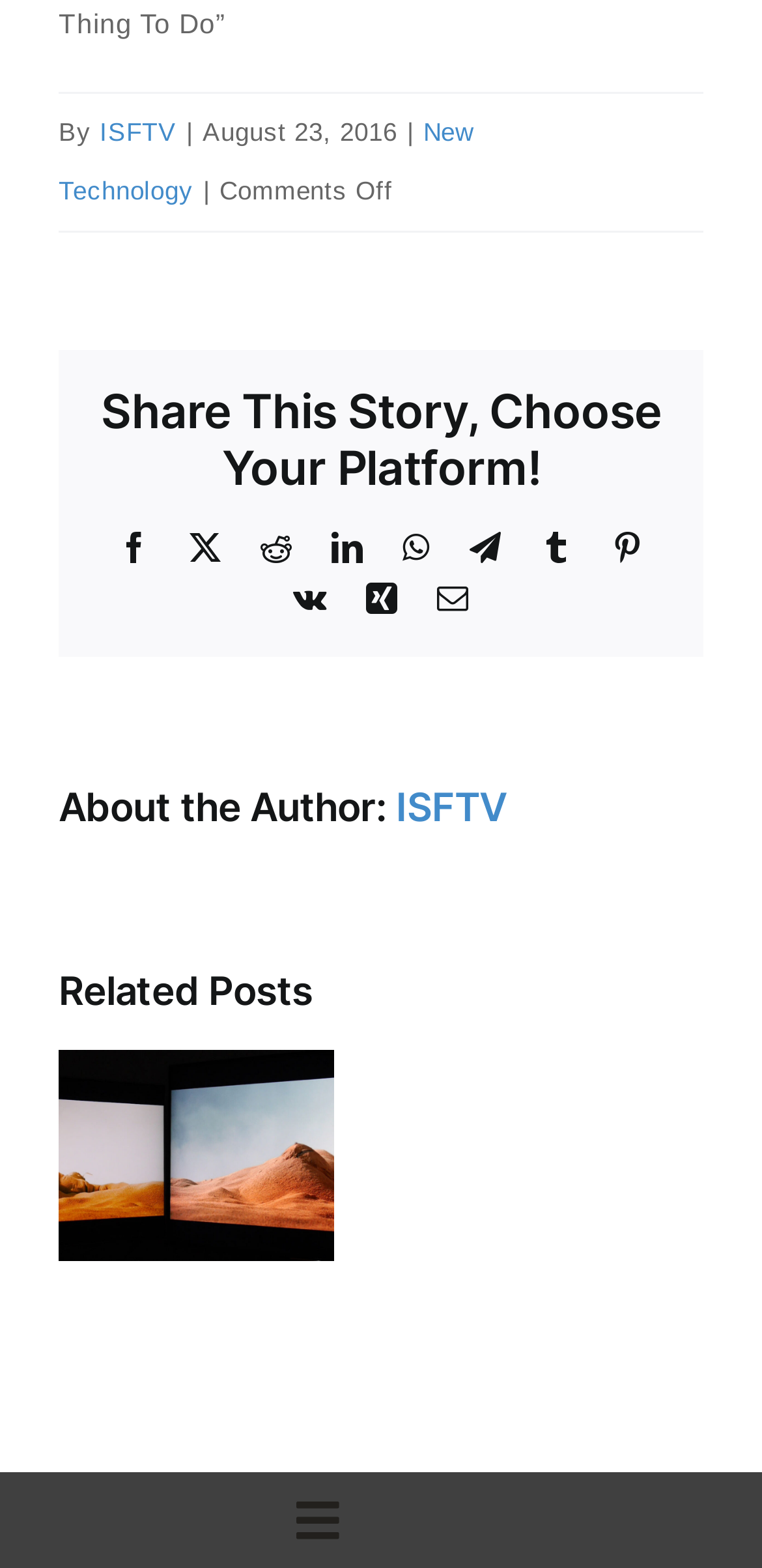Please specify the bounding box coordinates of the clickable section necessary to execute the following command: "Toggle the navigation menu".

[0.333, 0.939, 0.5, 1.0]